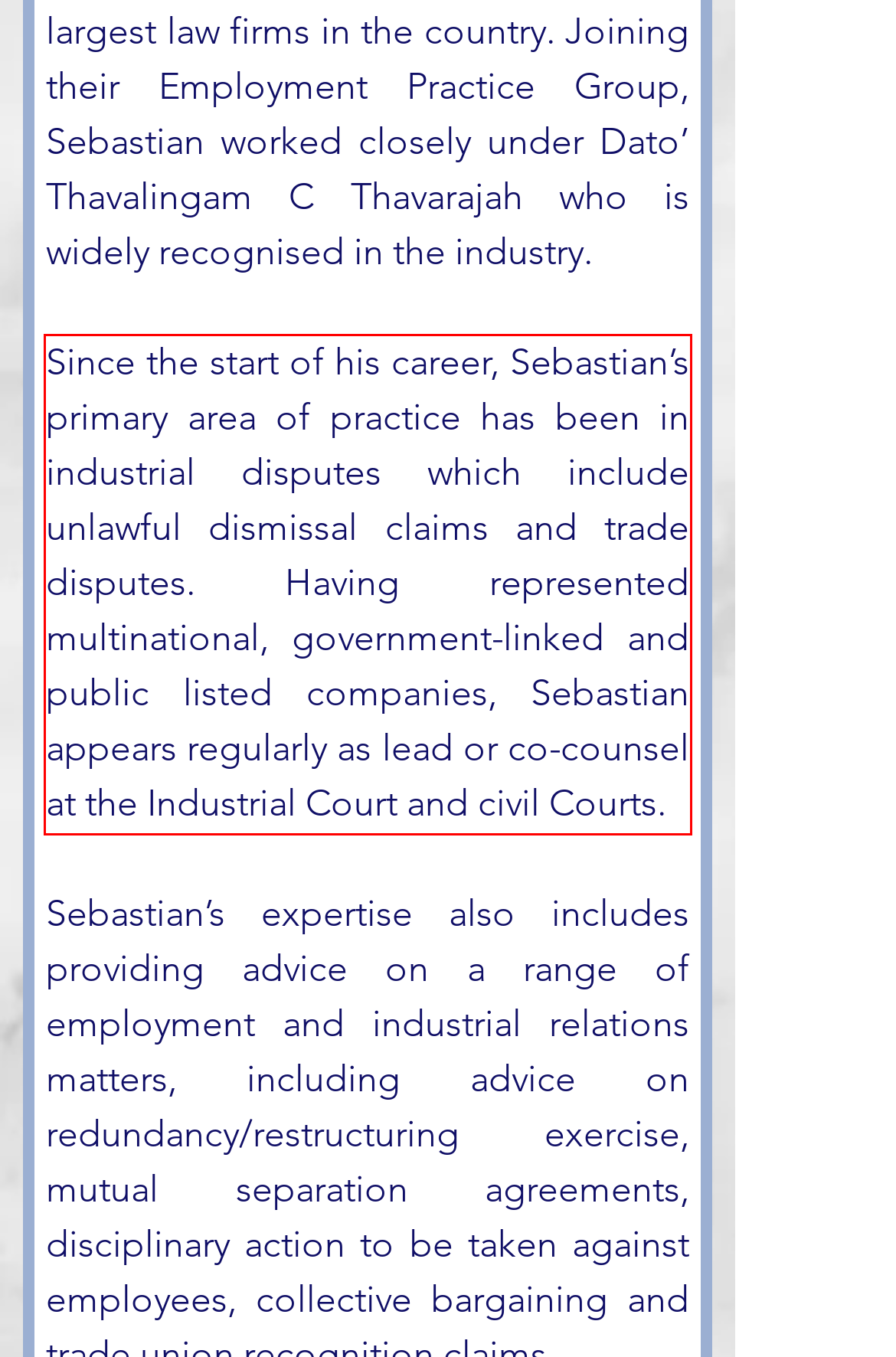Observe the screenshot of the webpage that includes a red rectangle bounding box. Conduct OCR on the content inside this red bounding box and generate the text.

Since the start of his career, Sebastian’s primary area of practice has been in industrial disputes which include unlawful dismissal claims and trade disputes. Having represented multinational, government-linked and public listed companies, Sebastian appears regularly as lead or co-counsel at the Industrial Court and civil Courts.